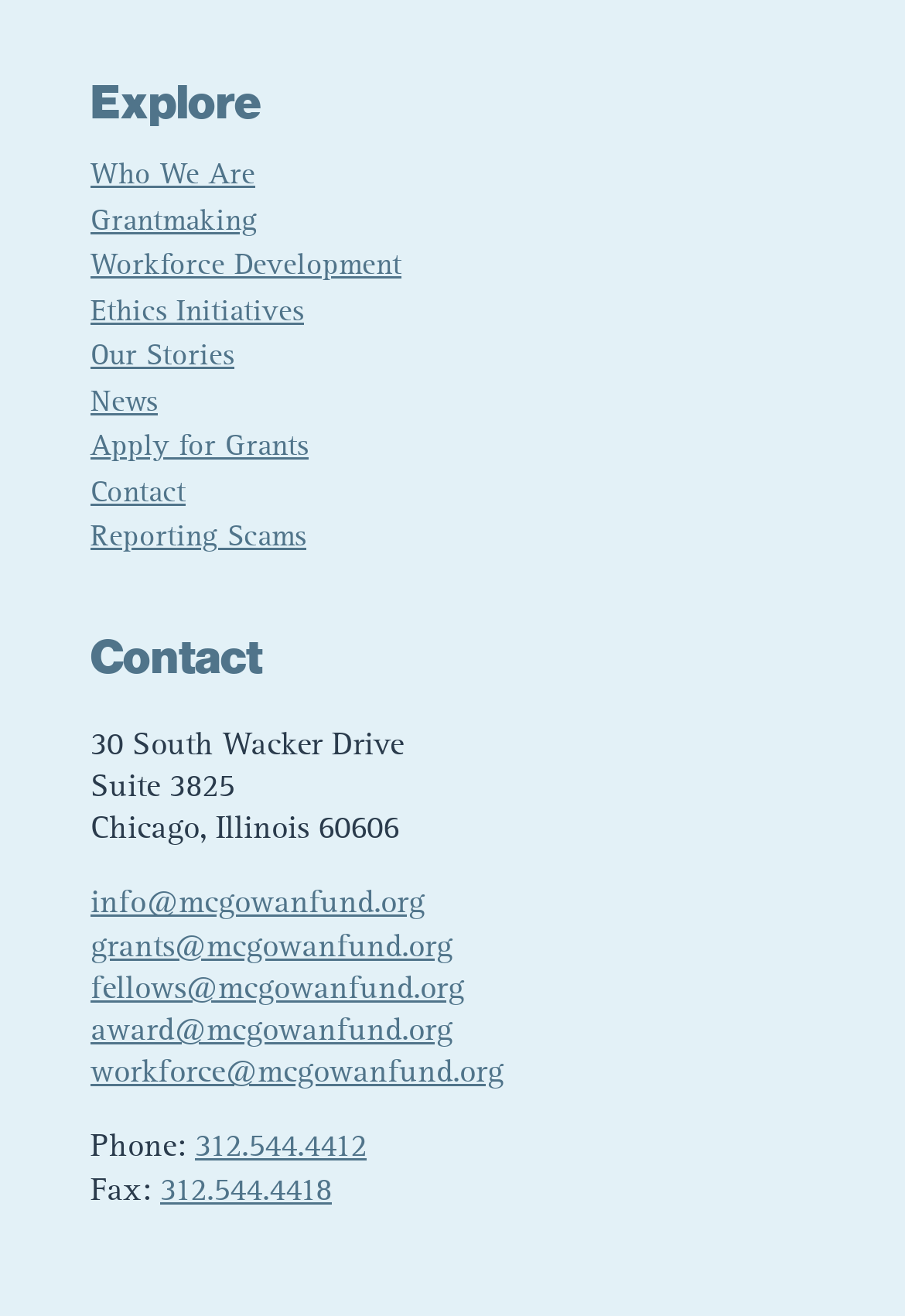What is the fax number of the McGowan Fund?
Examine the image and give a concise answer in one word or a short phrase.

312.544.4418